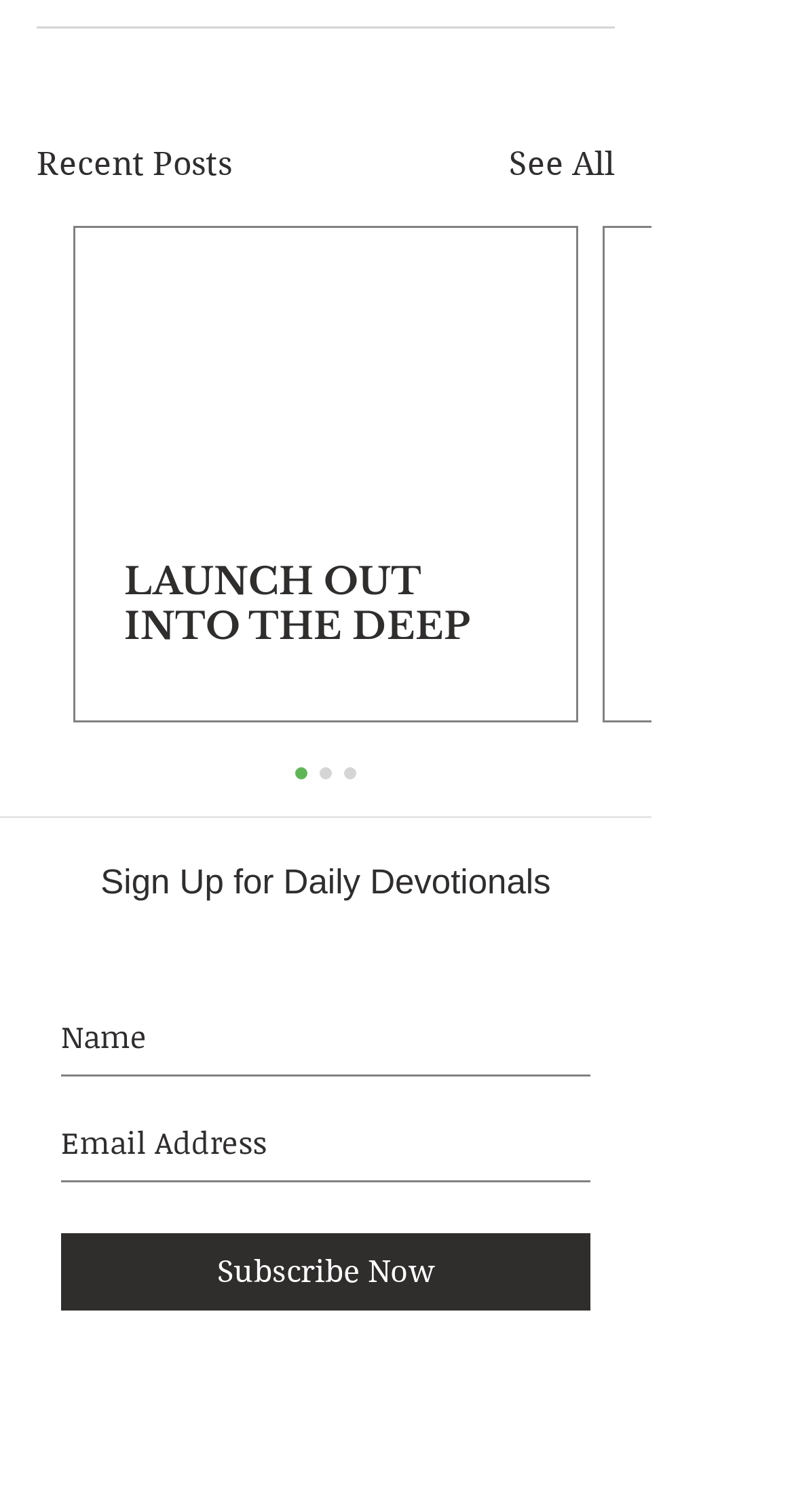Can you specify the bounding box coordinates of the area that needs to be clicked to fulfill the following instruction: "Subscribe to daily devotionals"?

[0.077, 0.815, 0.744, 0.866]